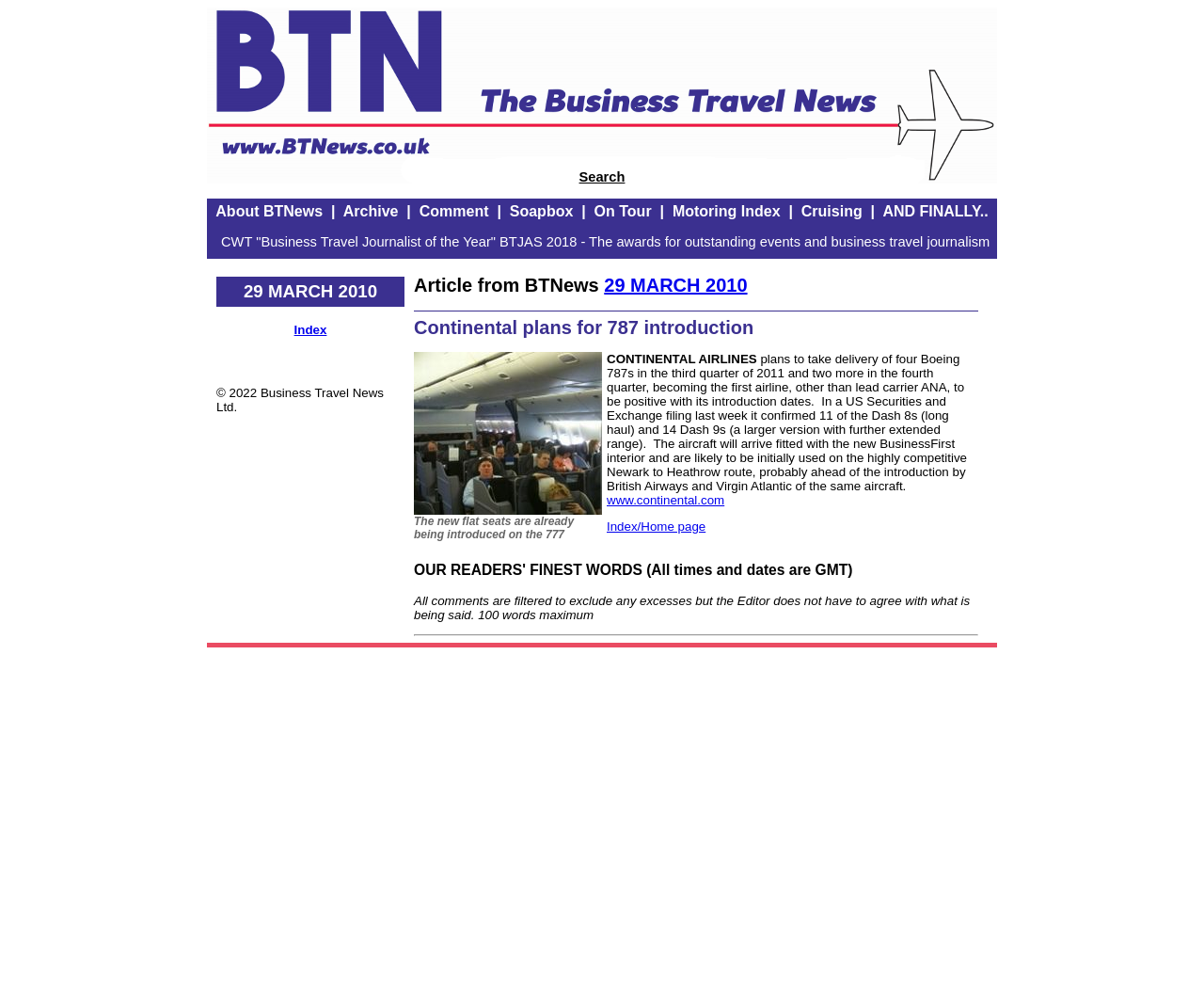Using the information shown in the image, answer the question with as much detail as possible: How many Boeing 787s will Continental Airlines take delivery of in the third quarter of 2011?

According to the static text 'plans to take delivery of four Boeing 787s in the third quarter of 2011 and two more in the fourth quarter...', Continental Airlines will take delivery of four Boeing 787s in the third quarter of 2011.